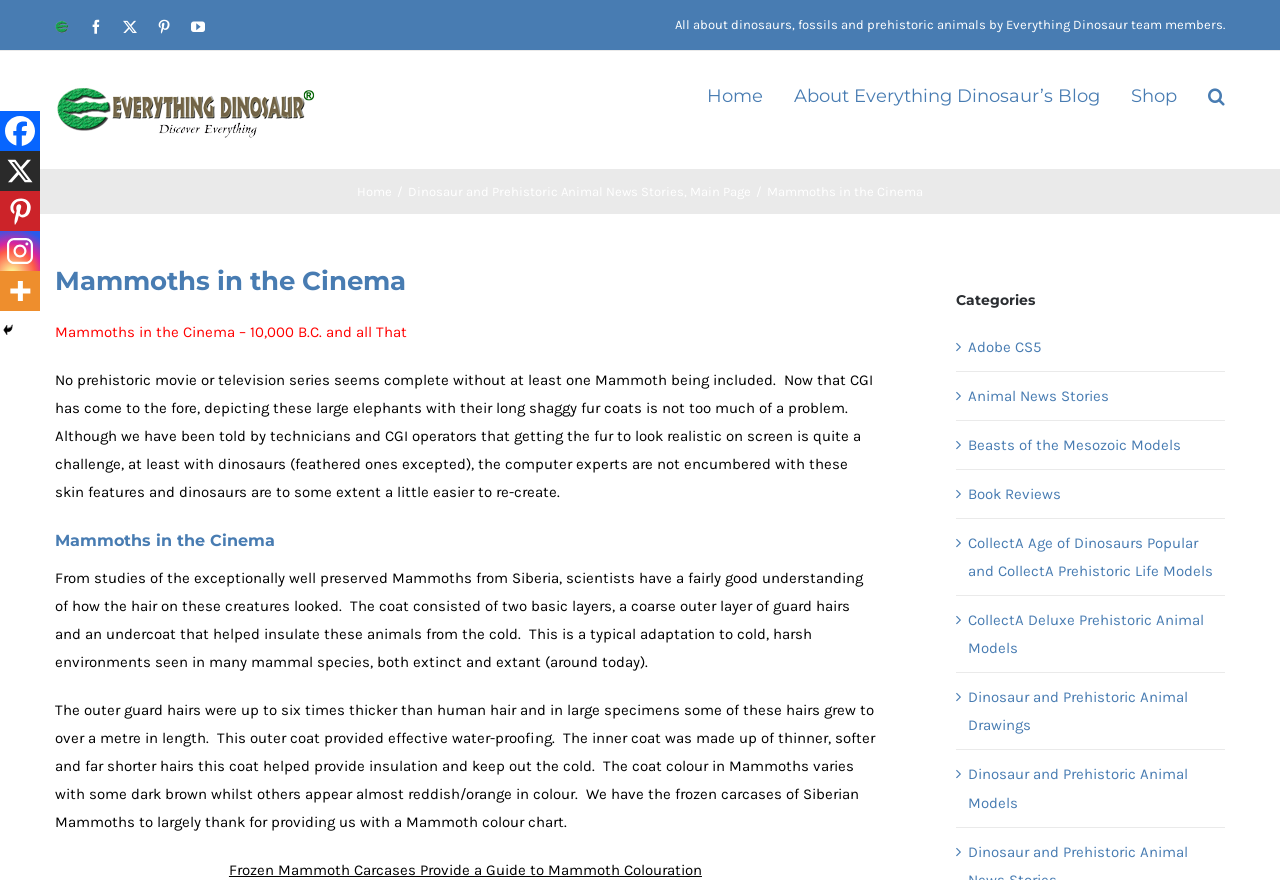What is the topic of the webpage?
Please provide a comprehensive answer based on the contents of the image.

Based on the webpage content, I can see that the topic is about mammoths in cinema, as indicated by the title 'Mammoths in the Cinema' and the text discussing mammoths in movies and television series.